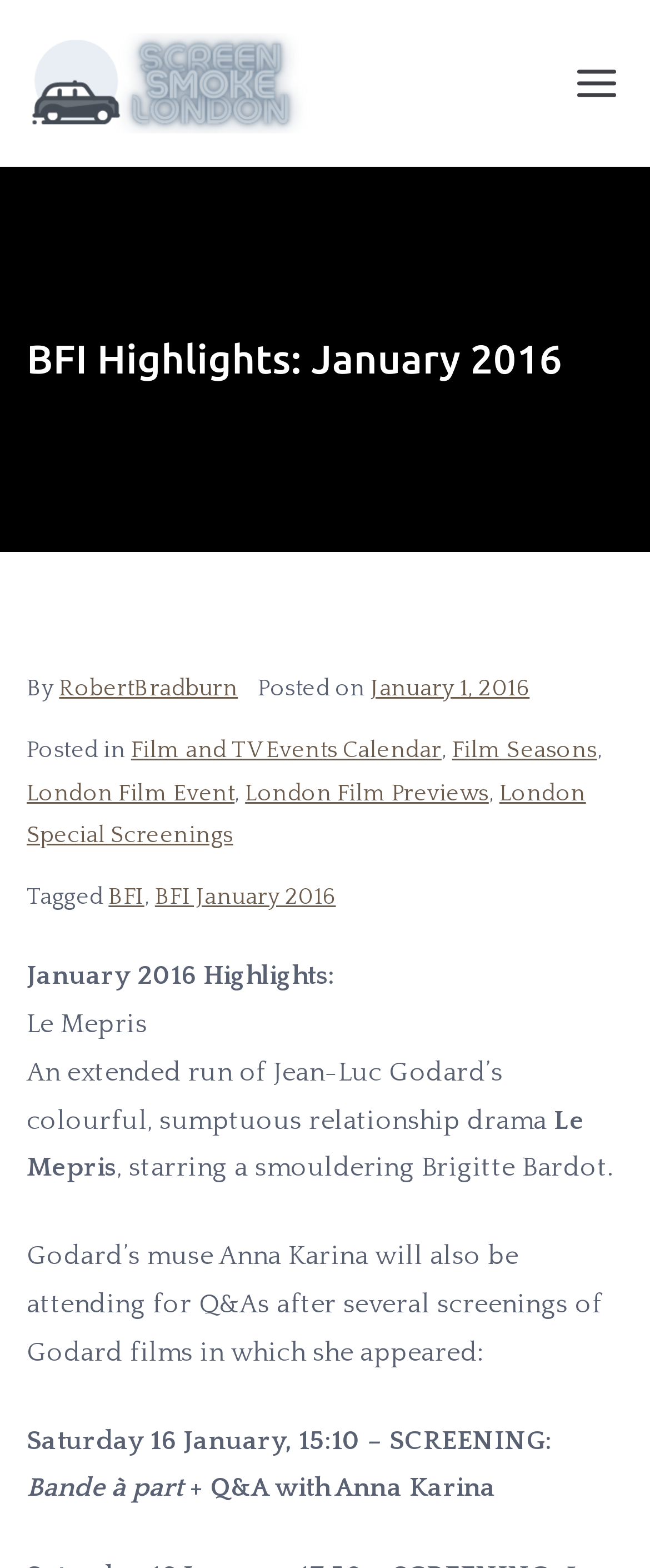Identify the bounding box coordinates for the UI element described as: "BFI". The coordinates should be provided as four floats between 0 and 1: [left, top, right, bottom].

[0.167, 0.564, 0.222, 0.581]